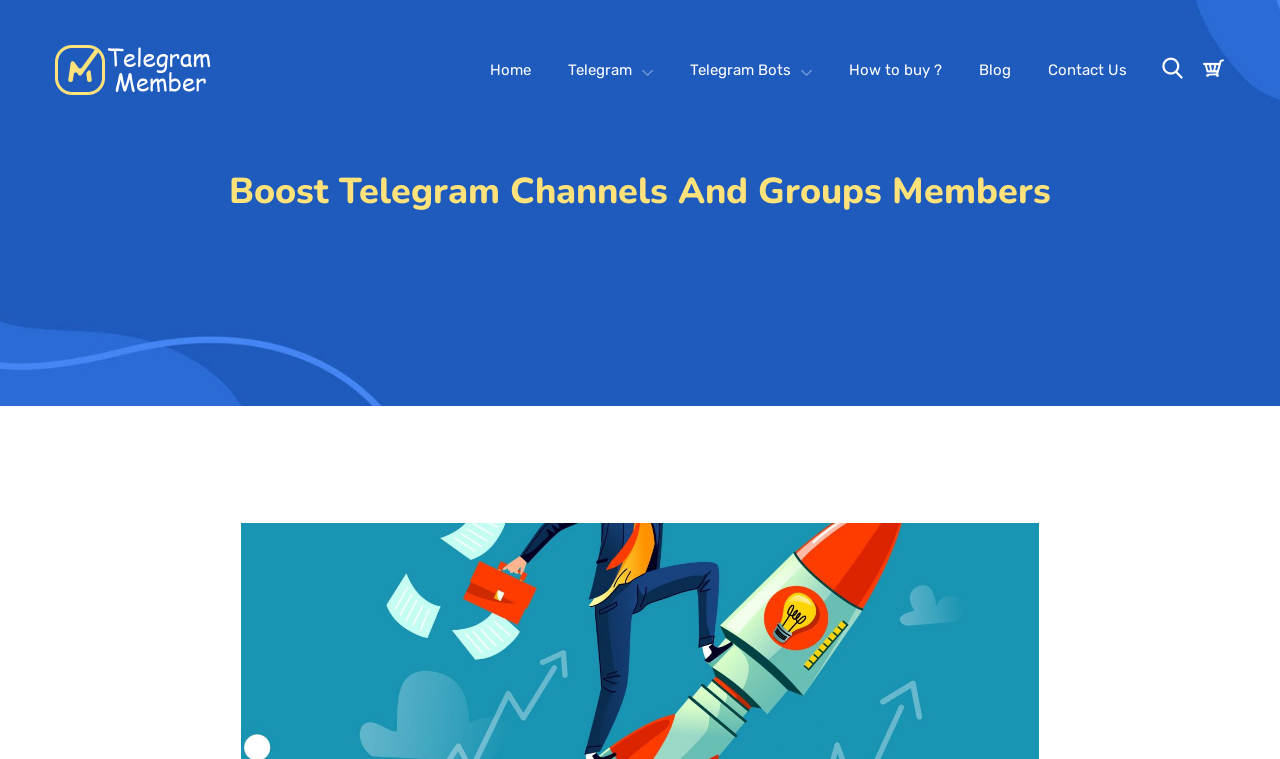Please identify the bounding box coordinates of the element that needs to be clicked to perform the following instruction: "search for something".

[0.403, 0.825, 0.597, 0.862]